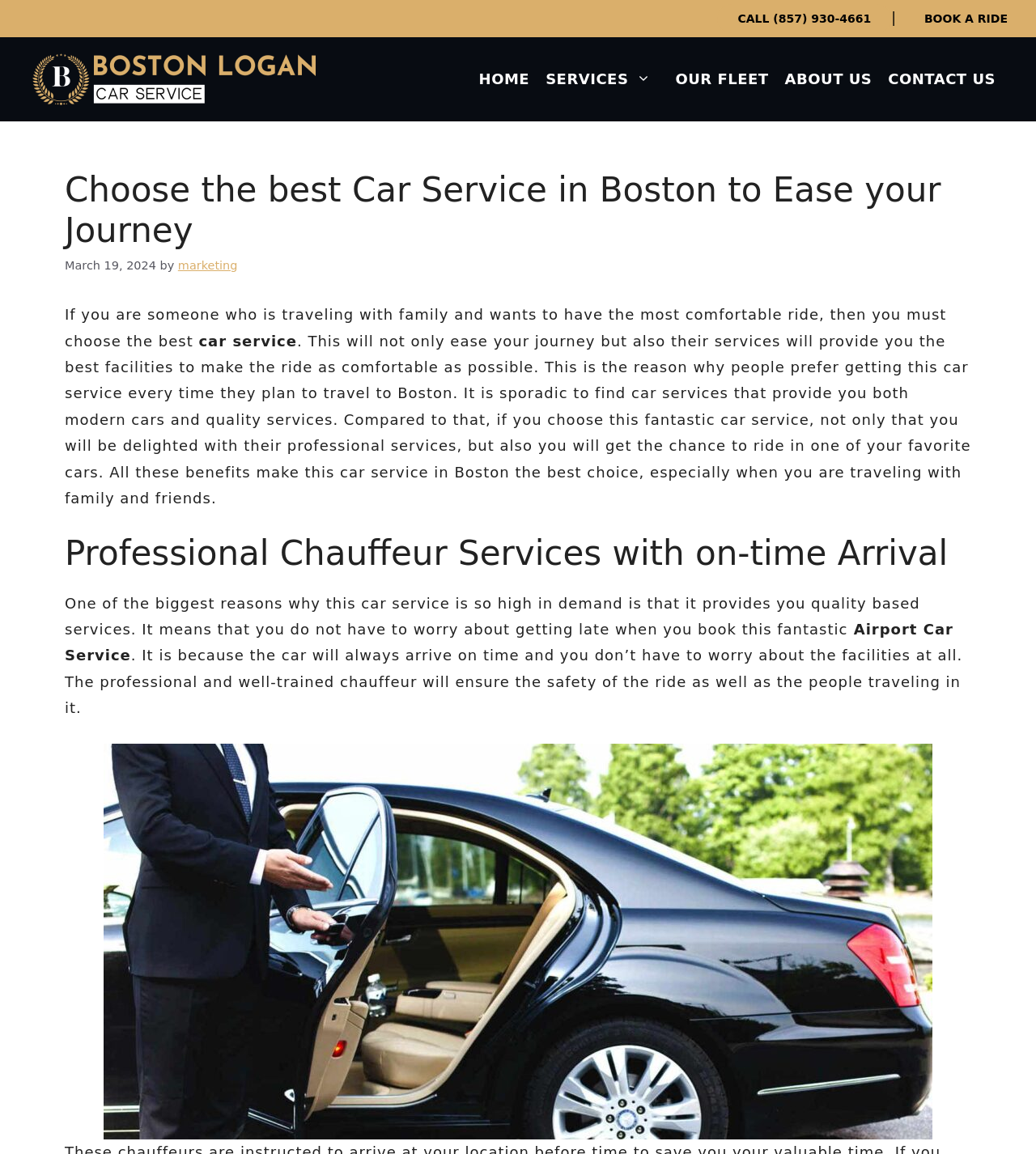Please determine the bounding box coordinates for the element that should be clicked to follow these instructions: "Contact us".

[0.849, 0.047, 0.969, 0.089]